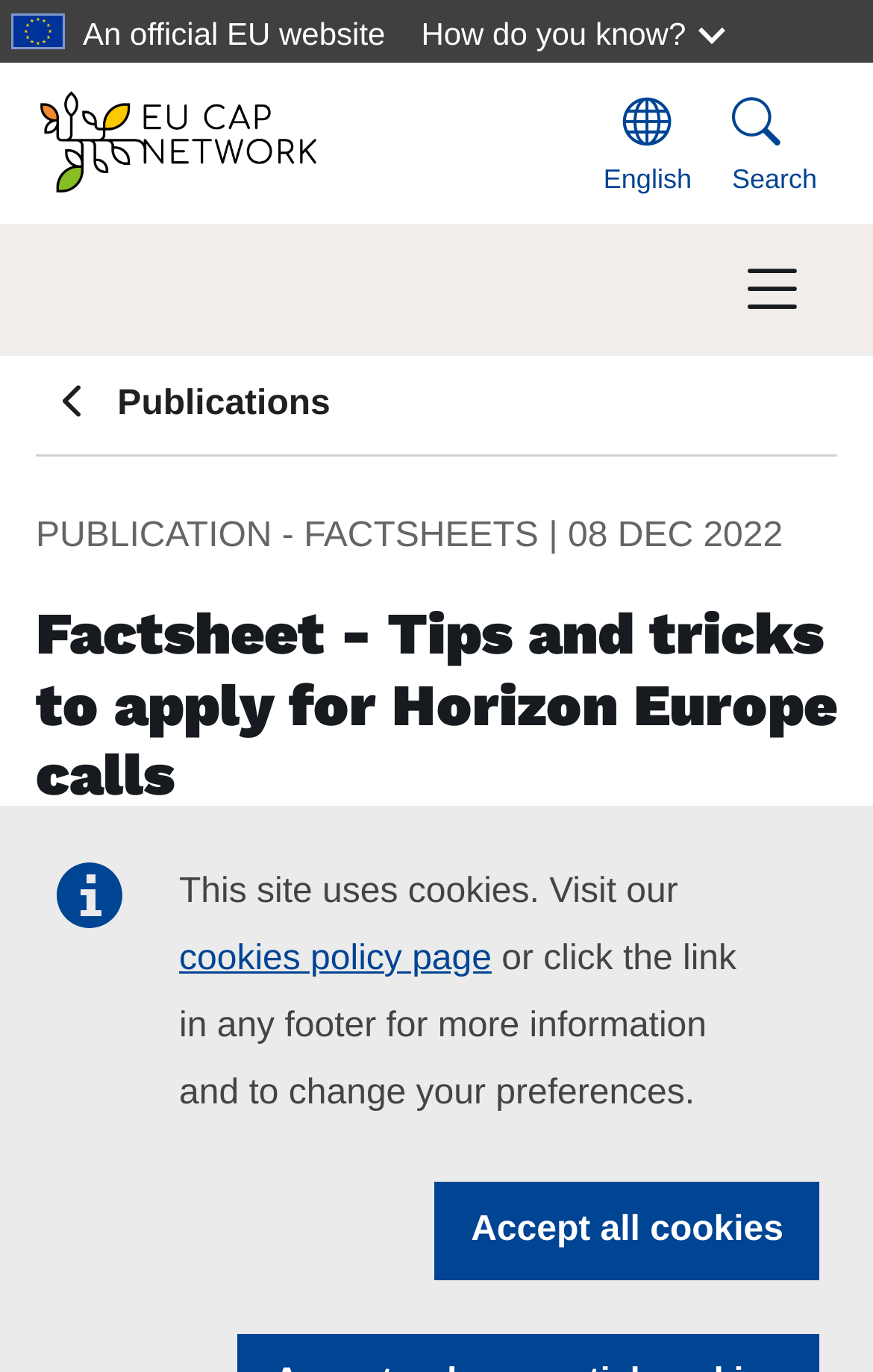Please find and generate the text of the main header of the webpage.

Factsheet - Tips and tricks to apply for Horizon Europe calls